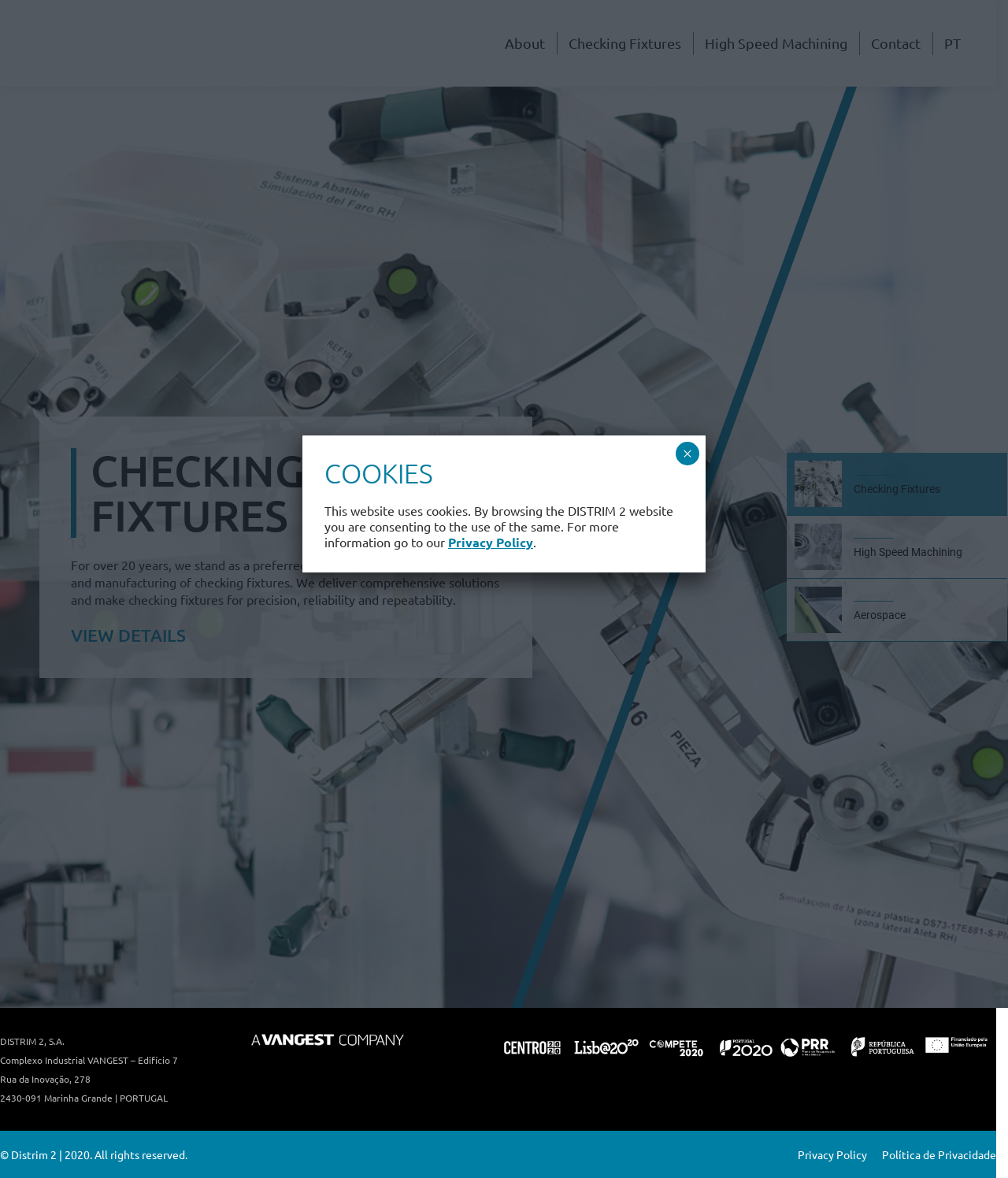Specify the bounding box coordinates of the element's region that should be clicked to achieve the following instruction: "View details of checking fixtures". The bounding box coordinates consist of four float numbers between 0 and 1, in the format [left, top, right, bottom].

[0.07, 0.531, 0.213, 0.549]